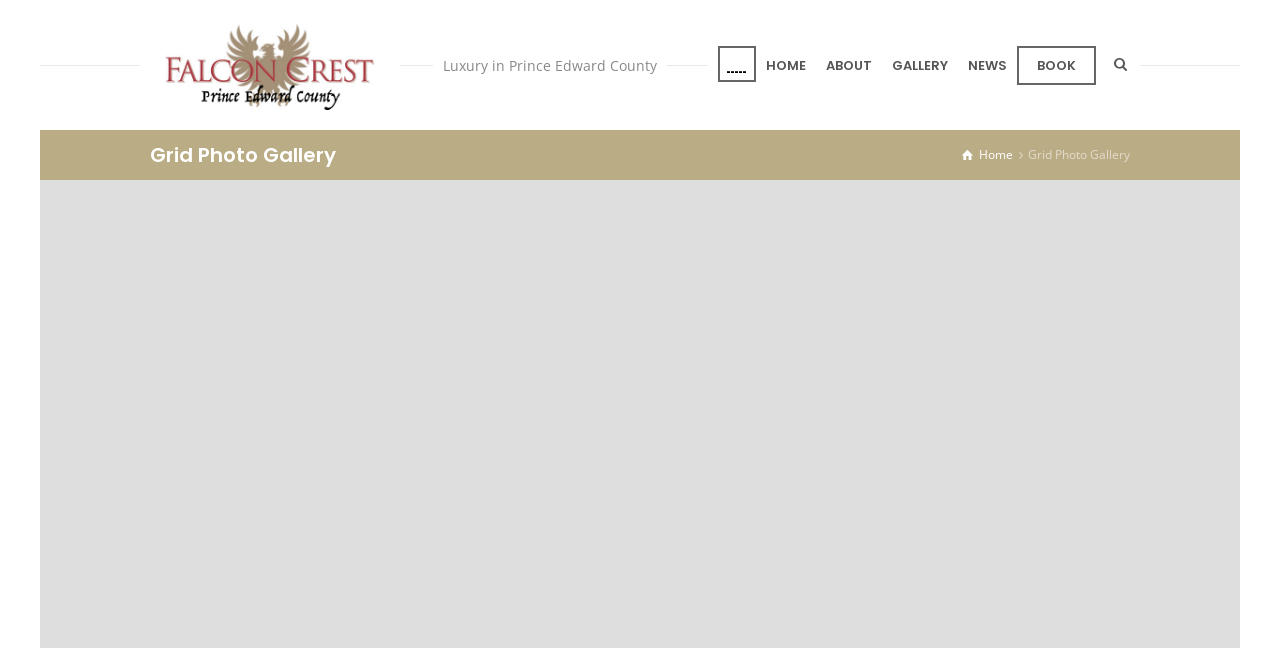Determine the bounding box coordinates (top-left x, top-left y, bottom-right x, bottom-right y) of the UI element described in the following text: parent_node: HOME

[0.86, 0.085, 0.883, 0.114]